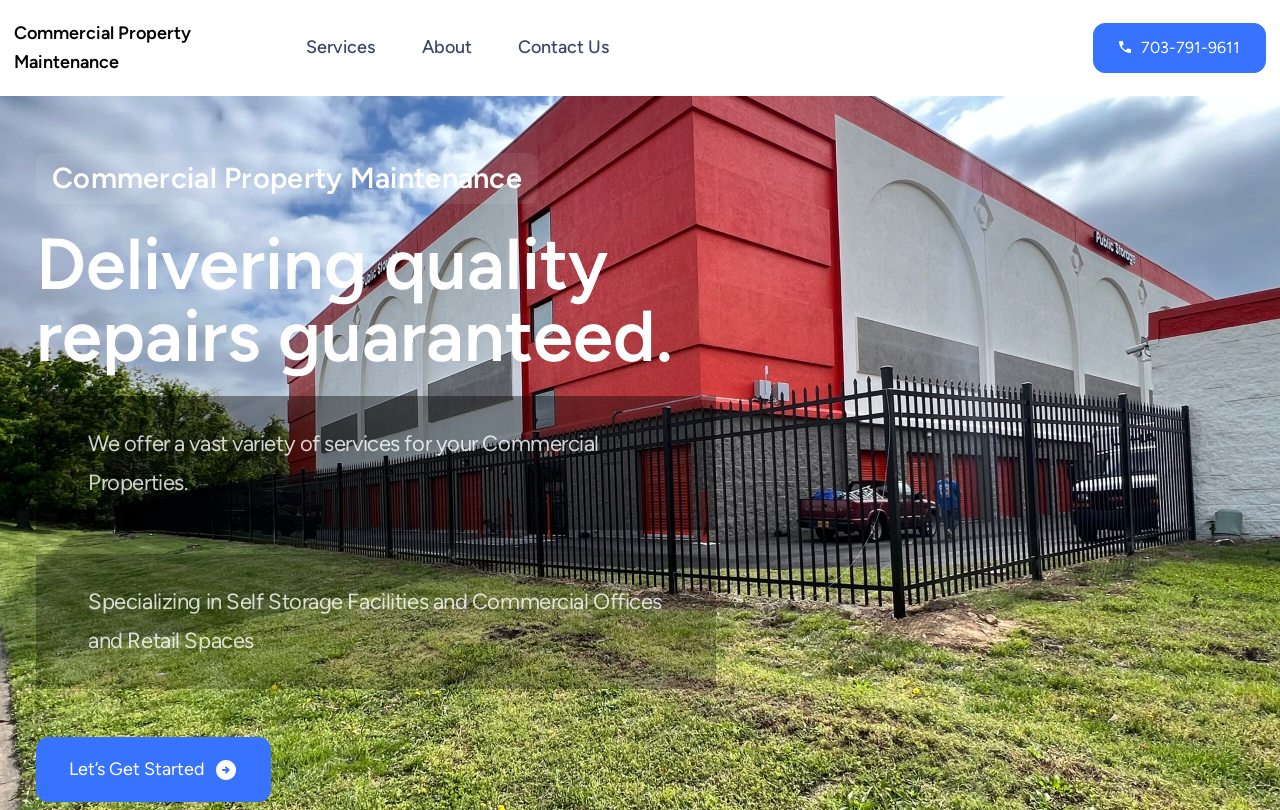Determine the webpage's heading and output its text content.

Delivering quality repairs guaranteed.